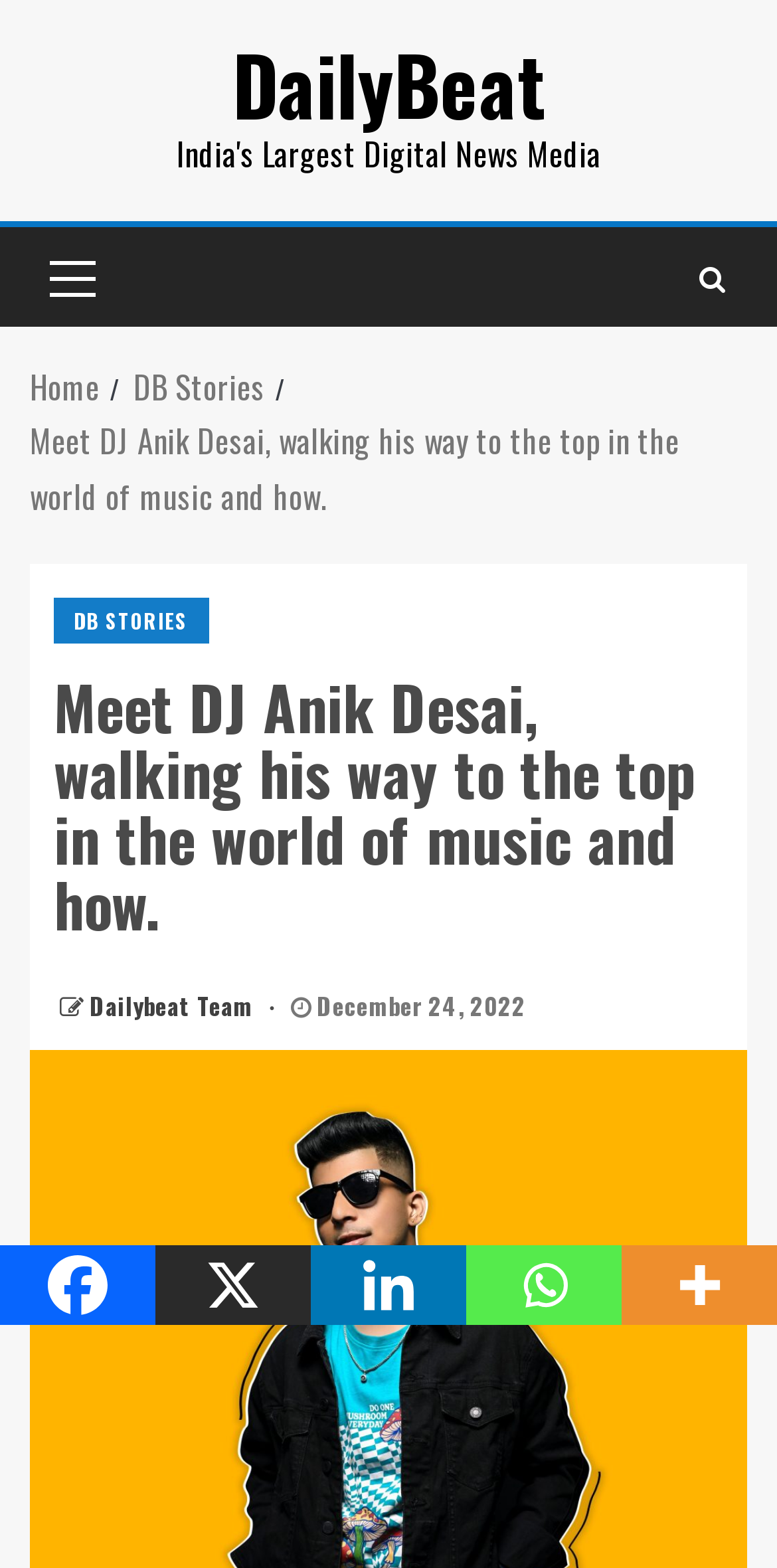Determine the bounding box coordinates of the clickable region to execute the instruction: "share on Facebook". The coordinates should be four float numbers between 0 and 1, denoted as [left, top, right, bottom].

[0.0, 0.794, 0.2, 0.845]